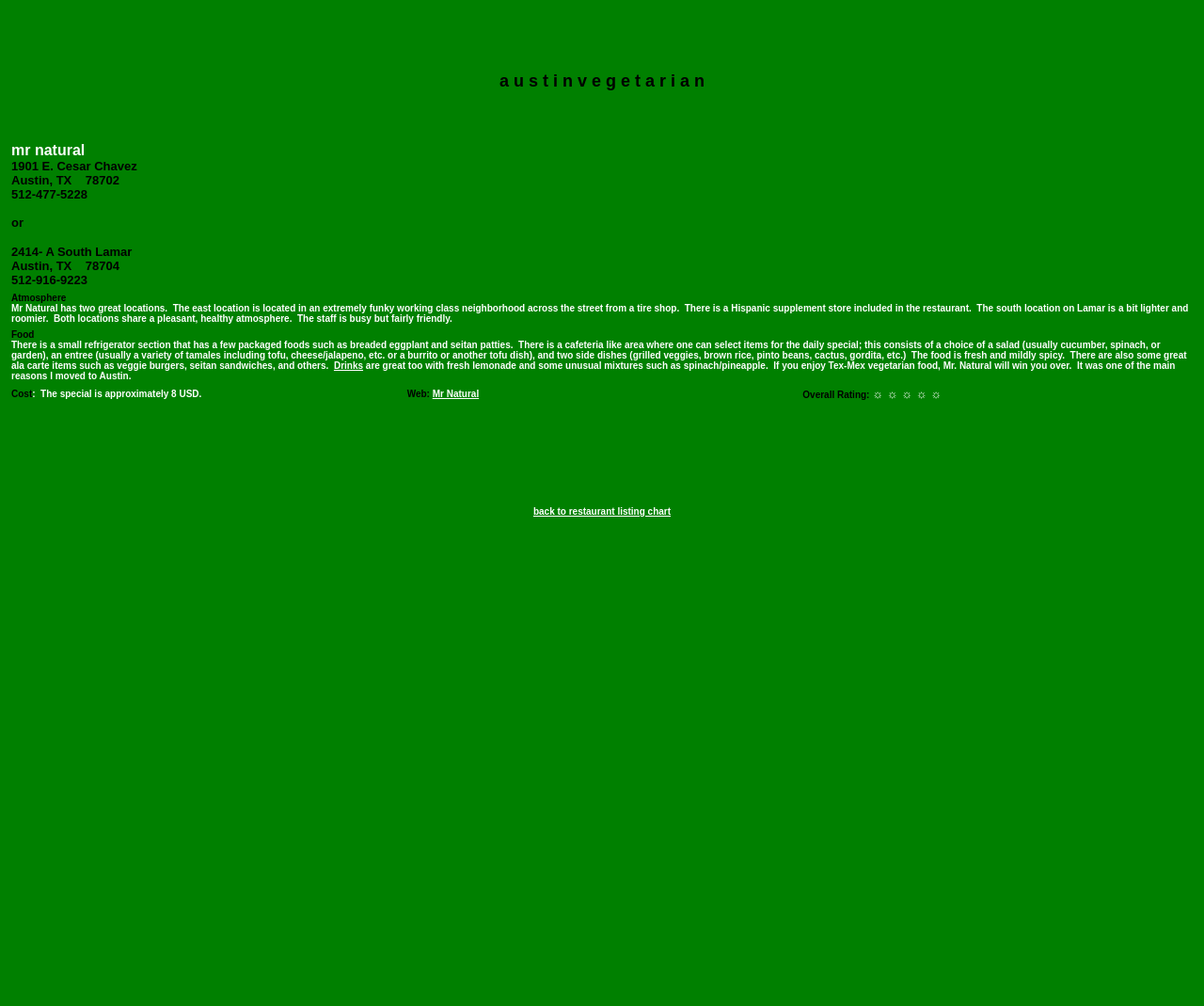What is the price range of the daily special?
Provide a thorough and detailed answer to the question.

The price range of the daily special is mentioned in the third LayoutTableCell element as 'Cost: The special is approximately 8 USD'.